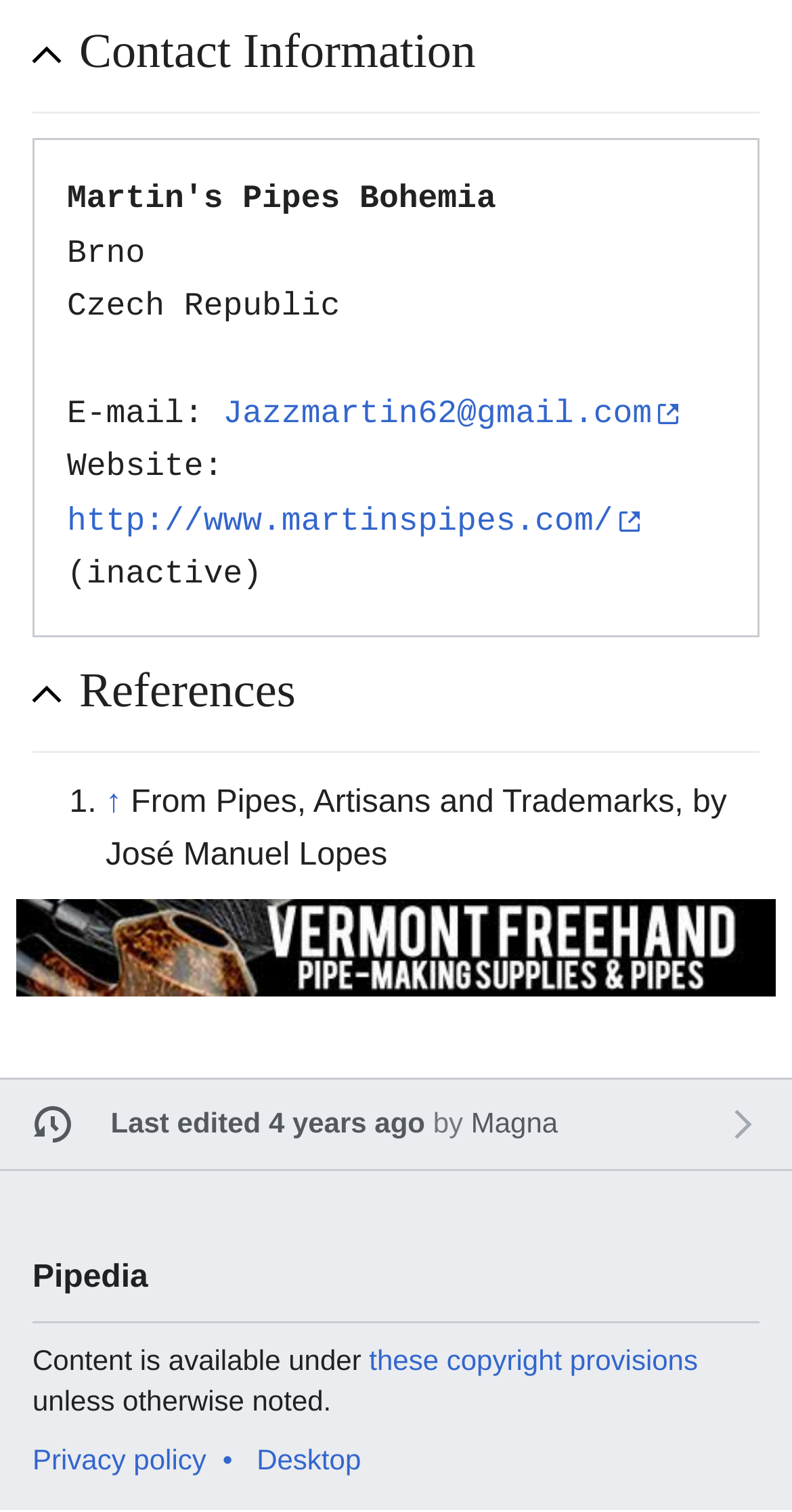Please specify the bounding box coordinates for the clickable region that will help you carry out the instruction: "Go to the last edited page by Magna".

[0.0, 0.714, 1.0, 0.774]